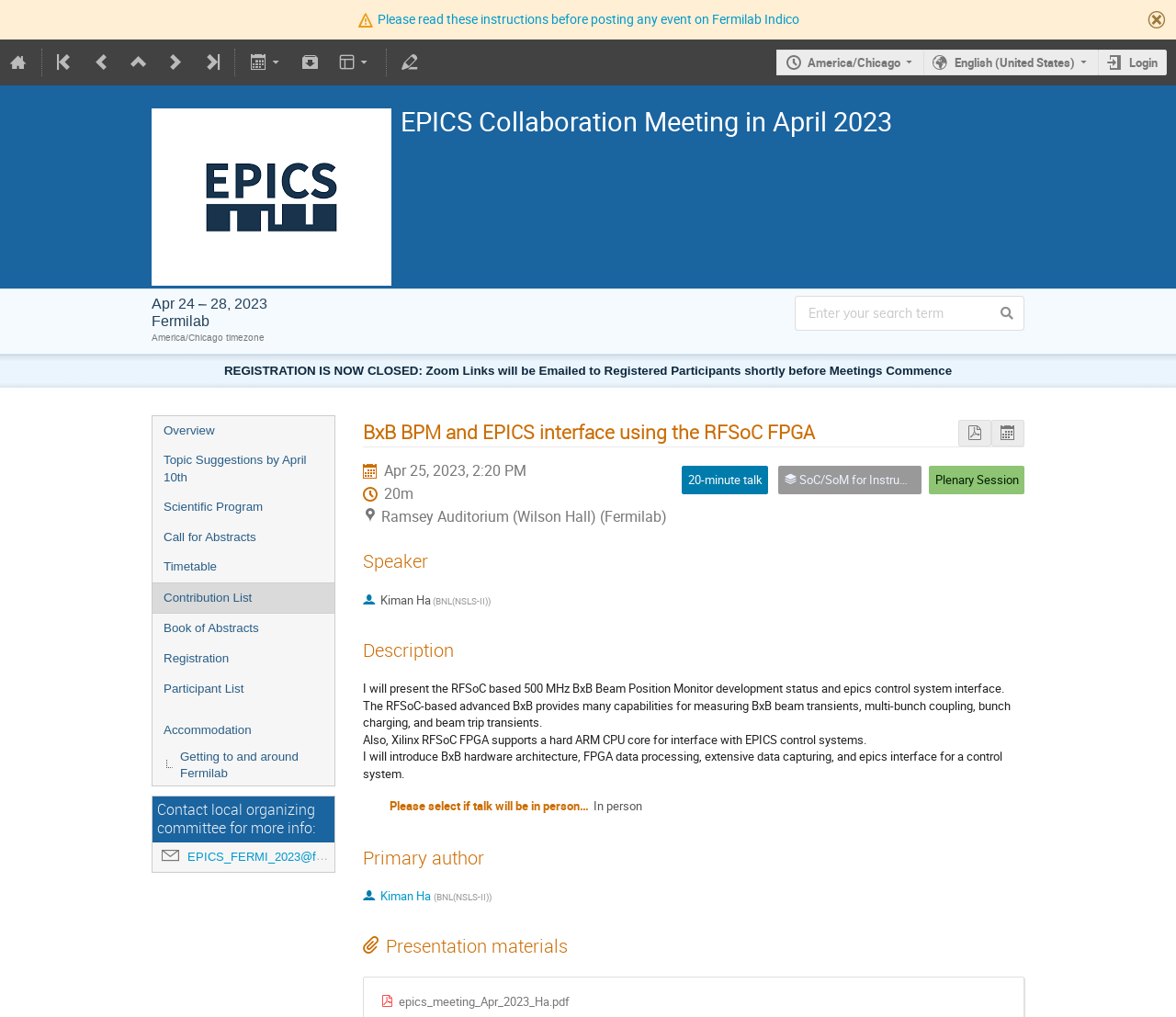Determine the bounding box coordinates (top-left x, top-left y, bottom-right x, bottom-right y) of the UI element described in the following text: title="Change theme"

[0.28, 0.039, 0.324, 0.084]